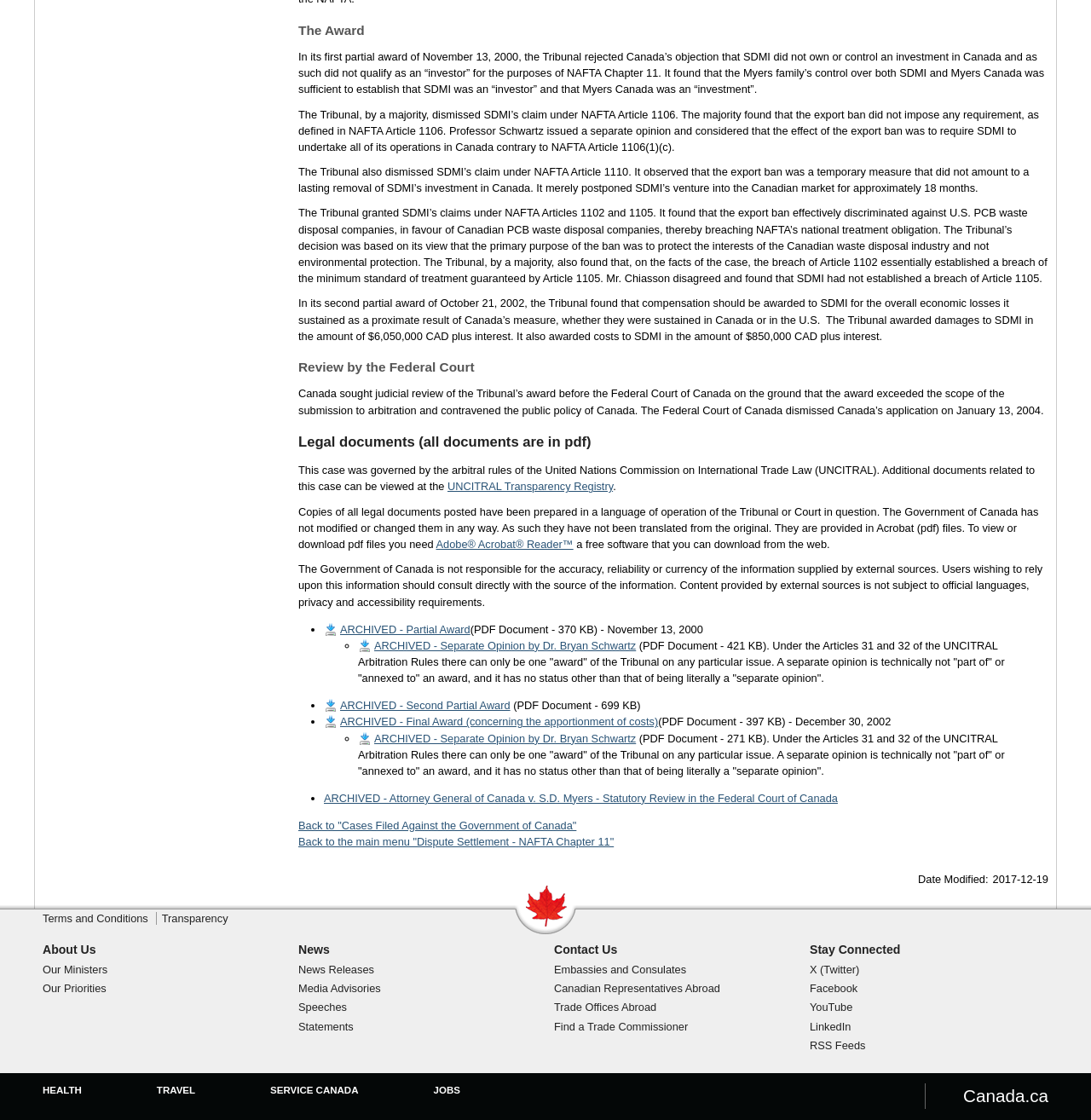From the webpage screenshot, predict the bounding box of the UI element that matches this description: "News Releases".

[0.273, 0.86, 0.343, 0.871]